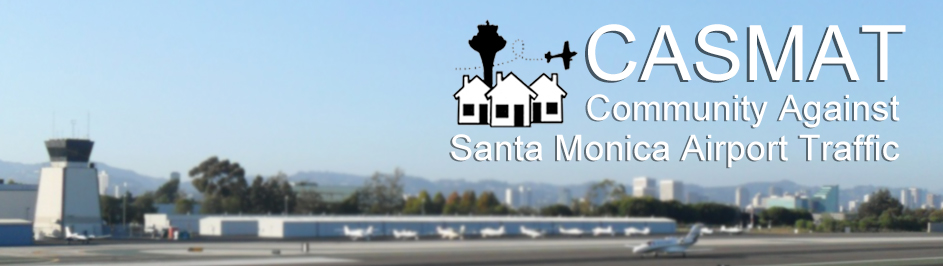Answer in one word or a short phrase: 
What is symbolized by the stylized houses?

Community concerns